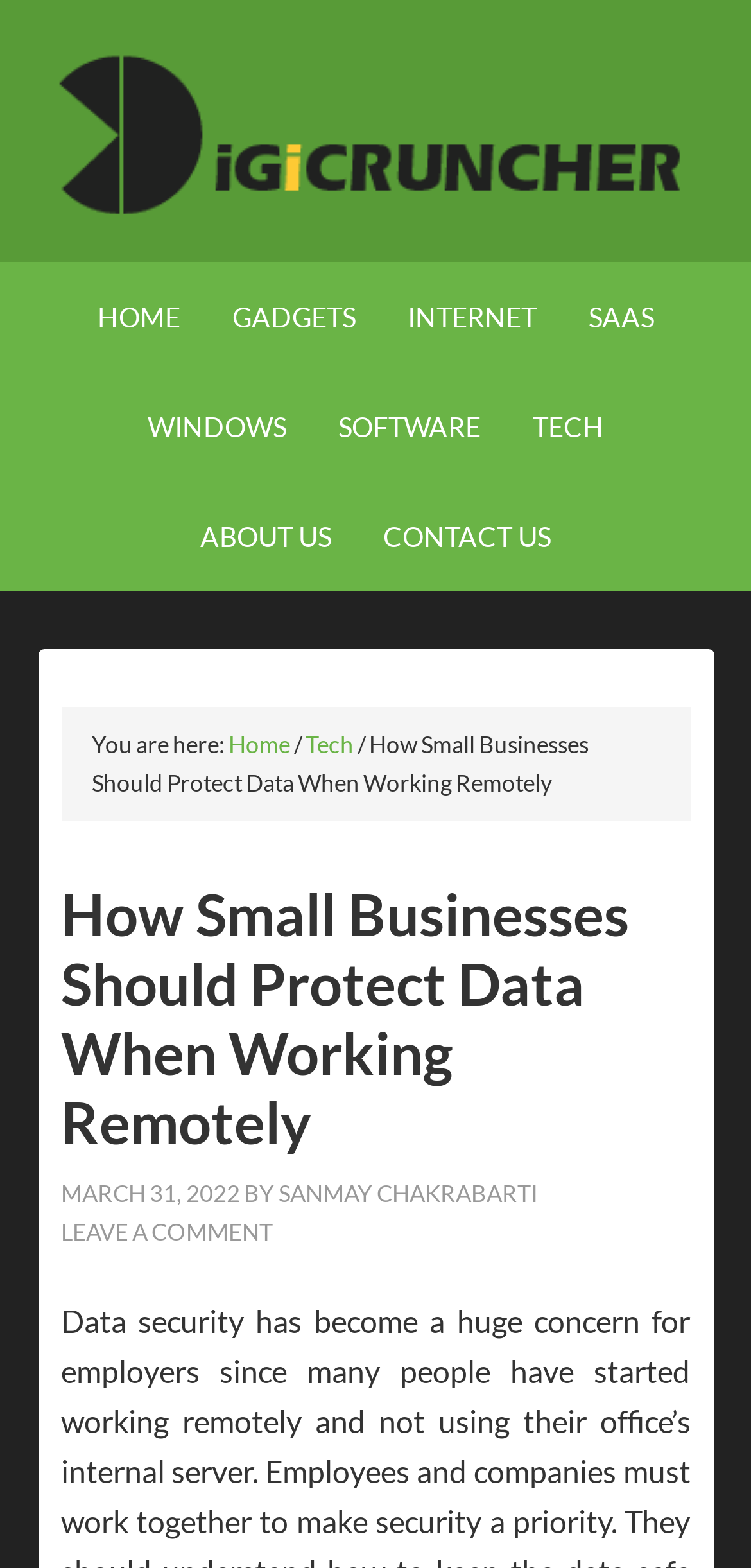Answer the following query with a single word or phrase:
Who is the author of the article?

SANMAY CHAKRABARTI